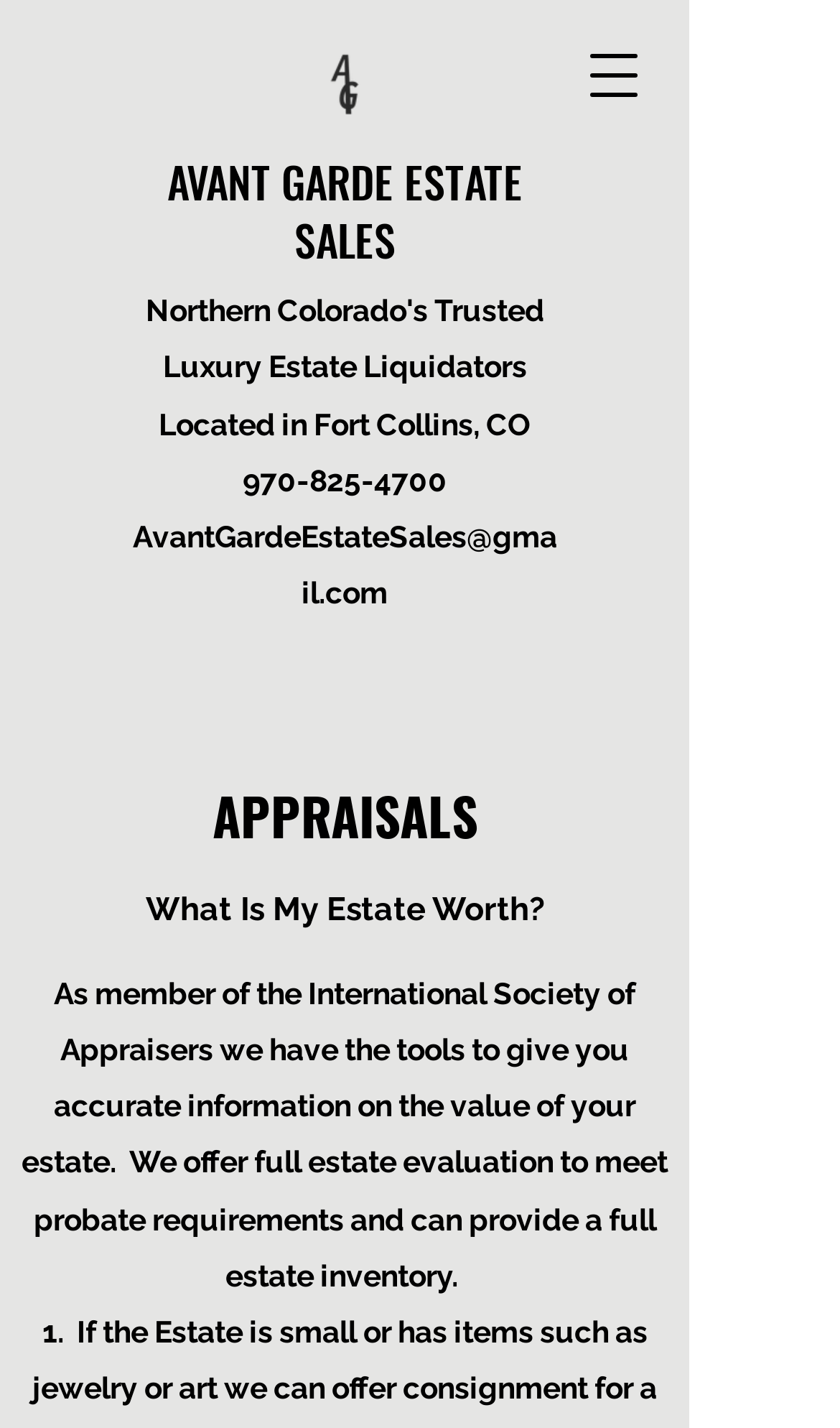Ascertain the bounding box coordinates for the UI element detailed here: "AvantGardeEstateSales@gmail.com". The coordinates should be provided as [left, top, right, bottom] with each value being a float between 0 and 1.

[0.158, 0.364, 0.663, 0.427]